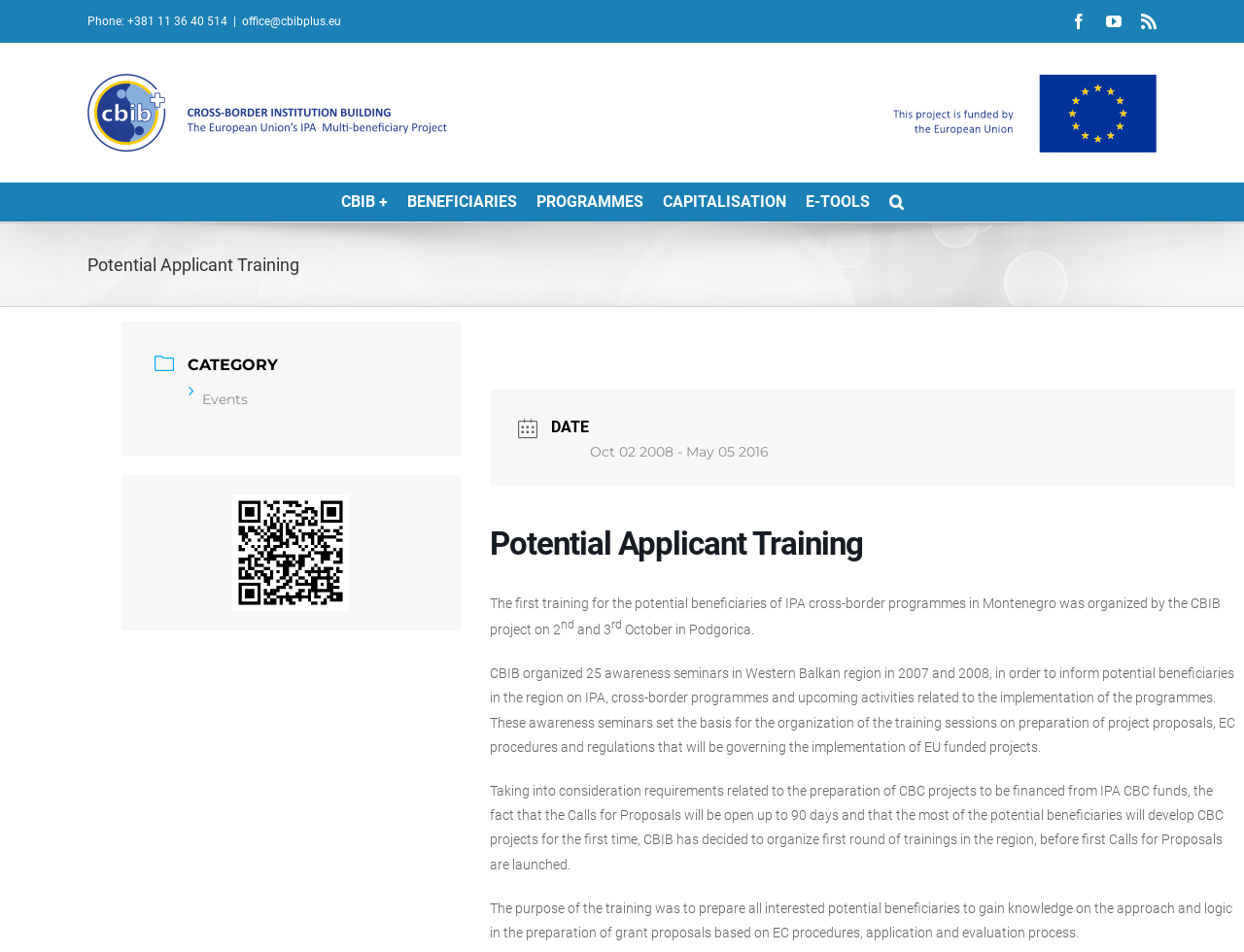Determine the bounding box coordinates of the UI element described by: "alt="Cross-border Institution Building Logo"".

[0.07, 0.078, 0.359, 0.16]